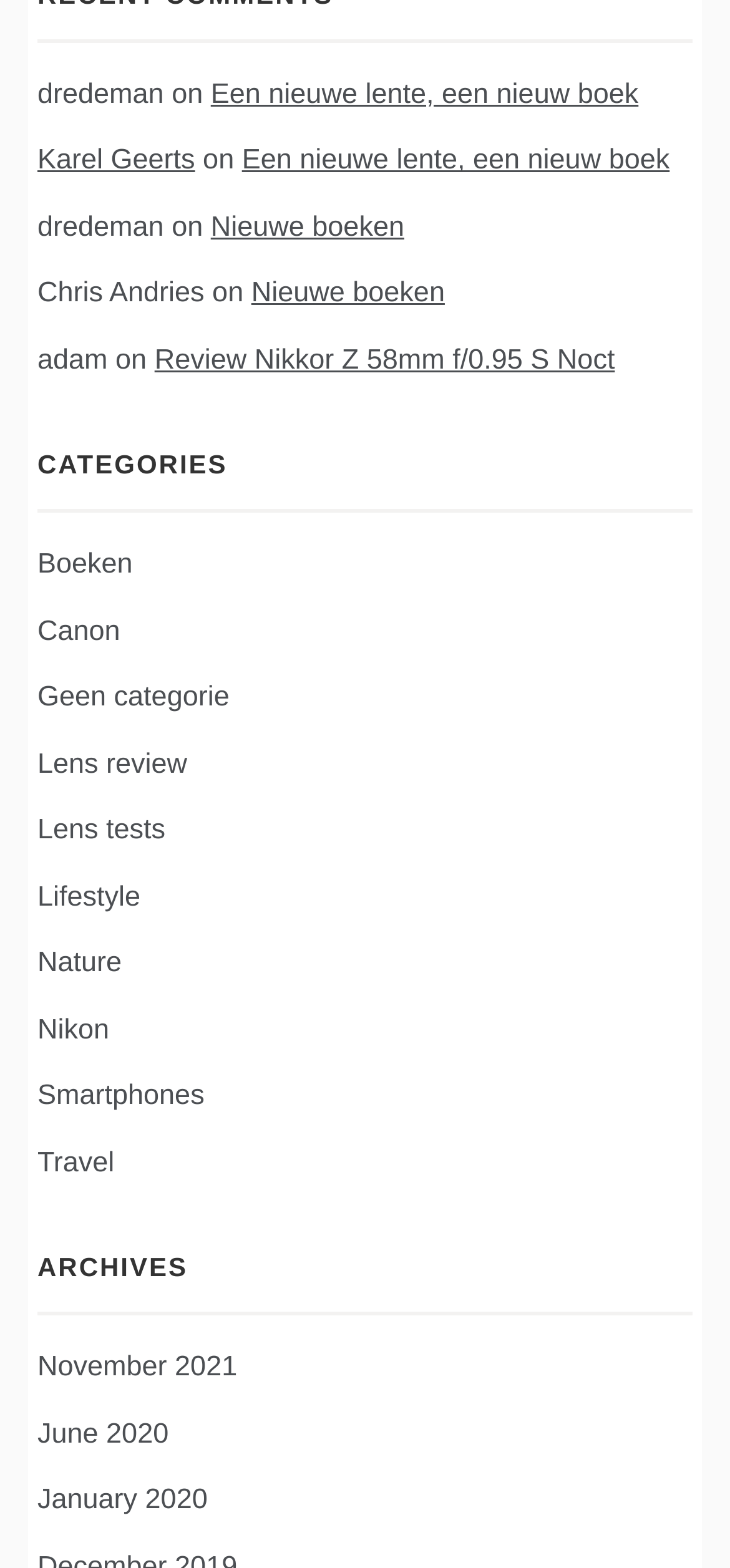Predict the bounding box coordinates for the UI element described as: "Nieuwe boeken". The coordinates should be four float numbers between 0 and 1, presented as [left, top, right, bottom].

[0.344, 0.177, 0.609, 0.197]